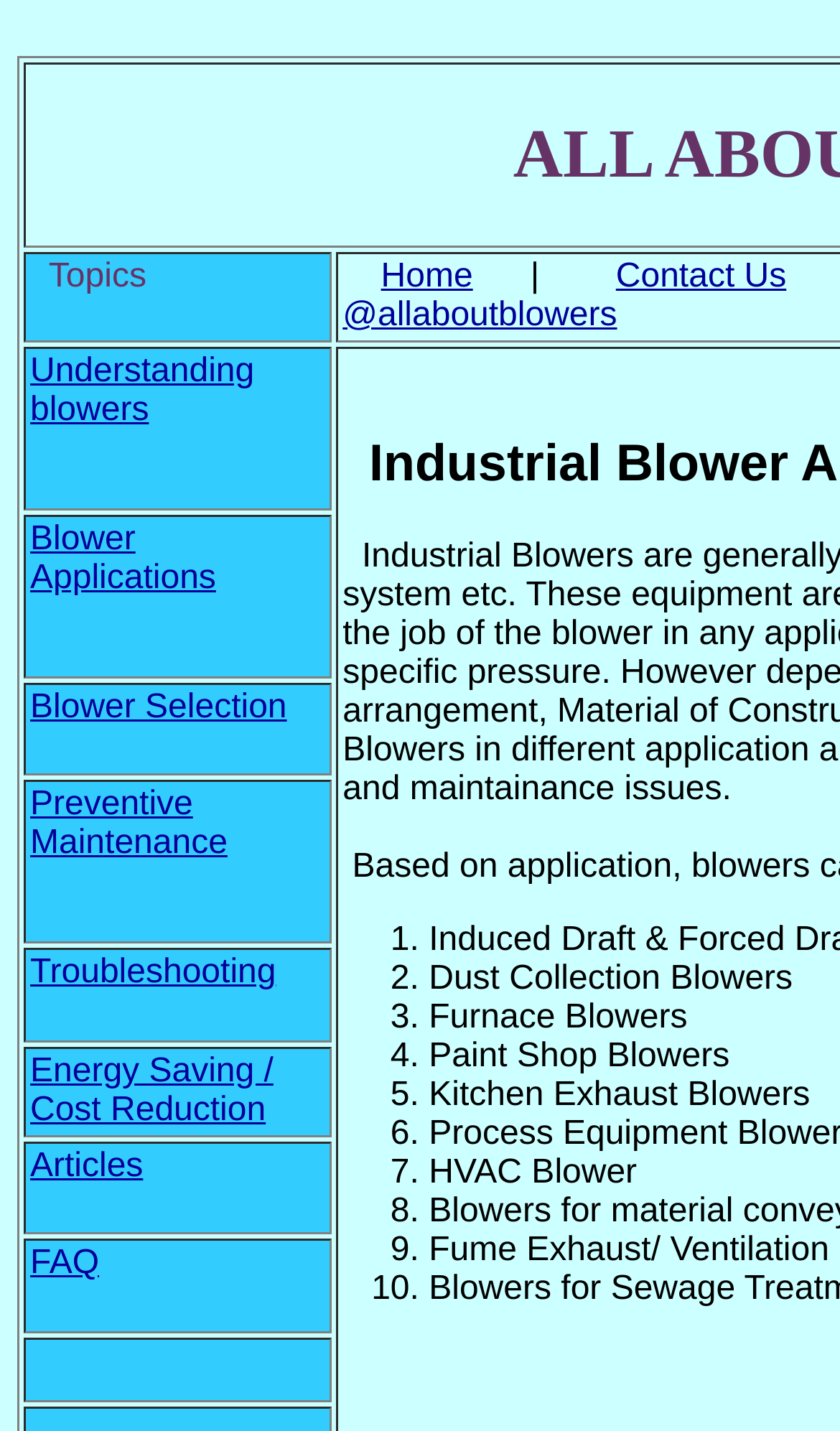Extract the heading text from the webpage.

 ALL ABOUT AIR BLOWERS .COM